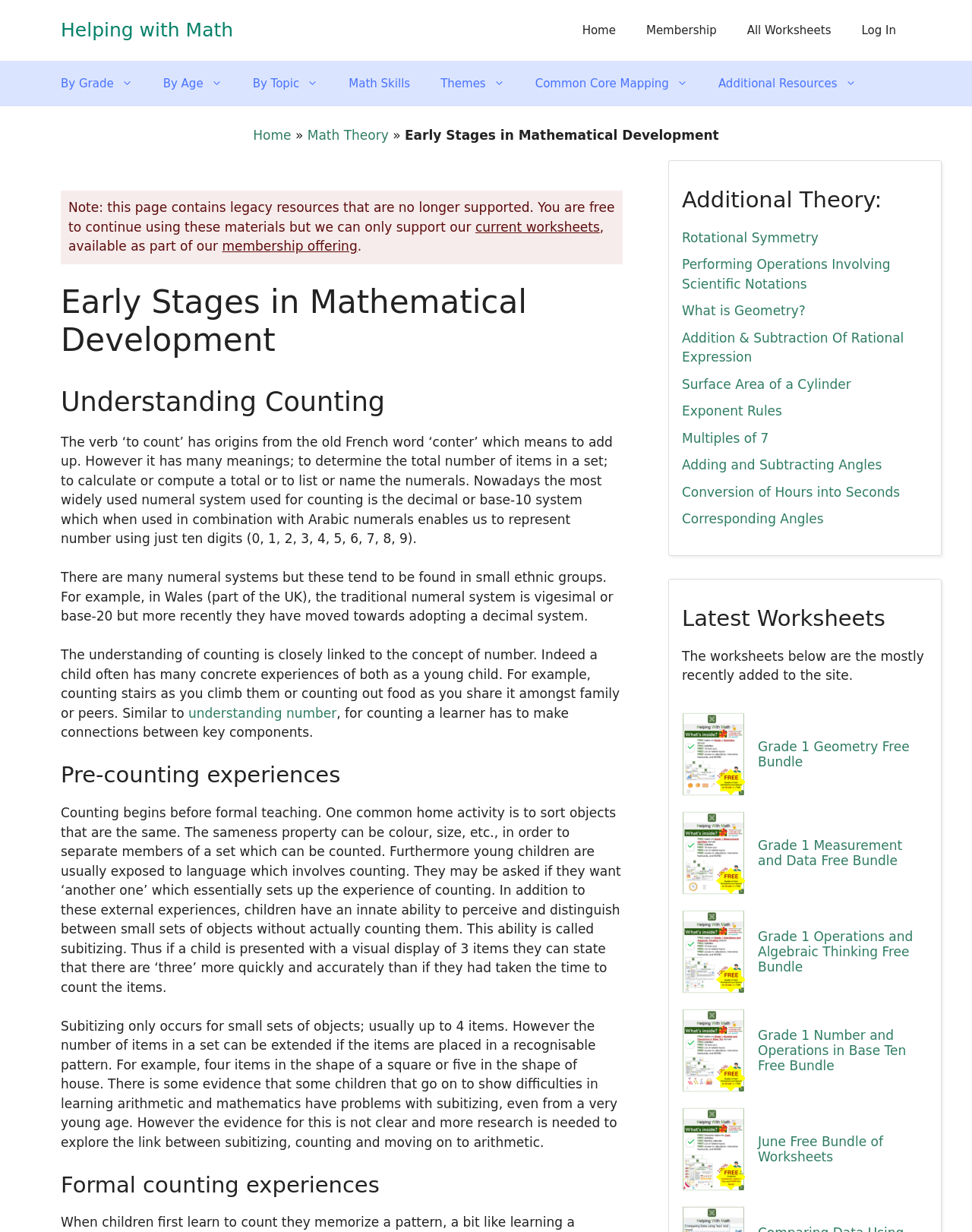Locate the headline of the webpage and generate its content.

Early Stages in Mathematical Development